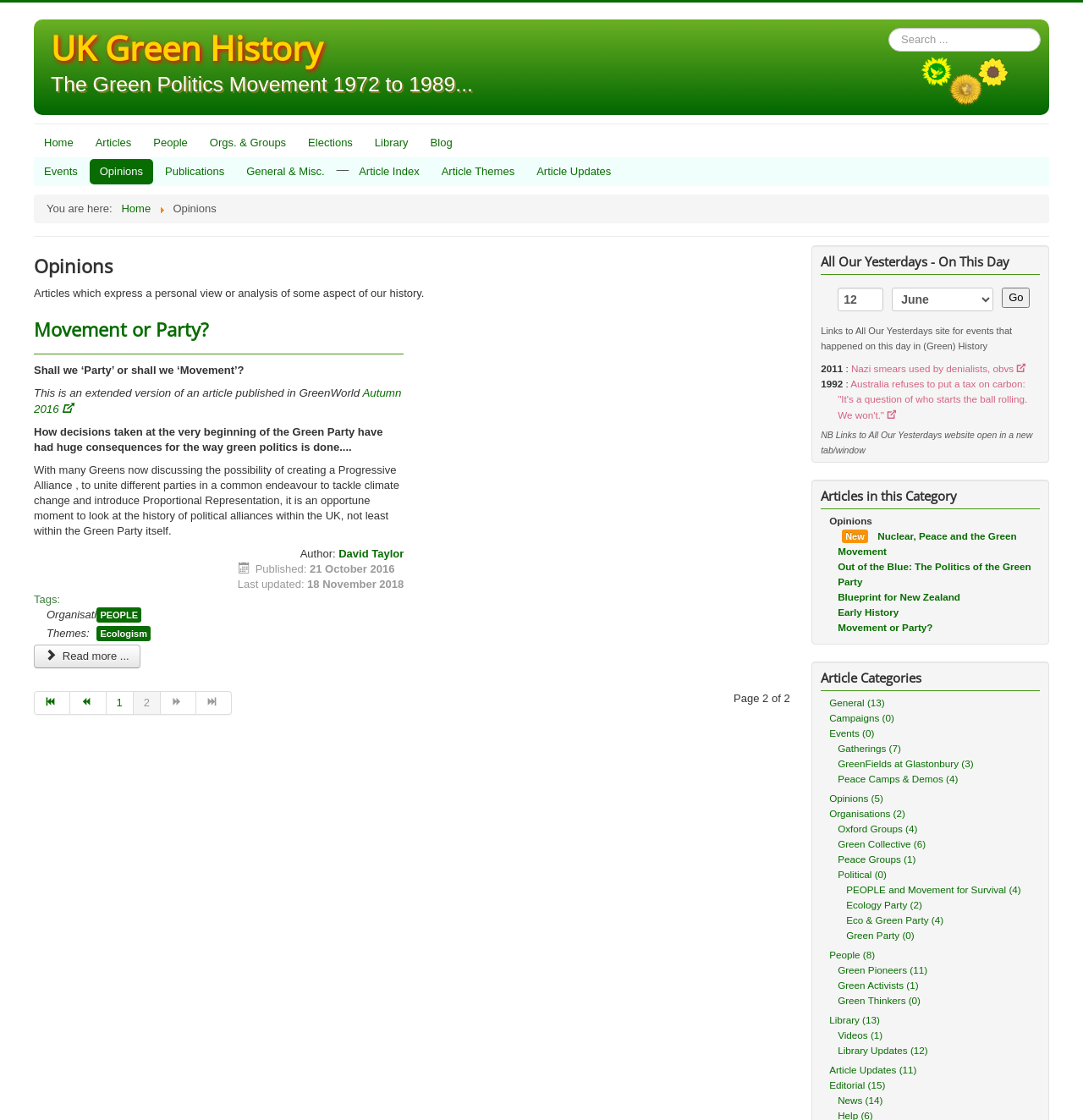Construct a comprehensive caption that outlines the webpage's structure and content.

The webpage is about the history of the political green movement in the UK. At the top, there is a navigation bar with links to different sections of the website, including "Home", "Articles", "People", "Orgs. & Groups", "Elections", "Library", "Blog", "Events", "Opinions", "Publications", and "General & Misc.". Below the navigation bar, there is a search bar with a magnifying glass icon.

On the left side of the page, there is a section with a heading "Opinions" and a brief description of what the section is about. Below the heading, there are several articles listed, each with a title, author, and publication date. The articles are about various topics related to the green movement, such as the history of the Green Party, the role of movements versus parties, and the importance of progressive alliances.

To the right of the article list, there is a section with a heading "All Our Yesterdays - On This Day" and a brief description of what the section is about. Below the heading, there is a calendar widget that allows users to select a day of the month and view events that occurred on that day in green history. There are also links to external websites with more information about these events.

At the bottom of the page, there is a section with a heading "Articles in this Category" and a list of article titles related to the green movement. Each article title is a link to the full article.

Throughout the page, there are various links to other sections of the website, as well as external websites, and a pagination navigation bar at the bottom to navigate between pages.